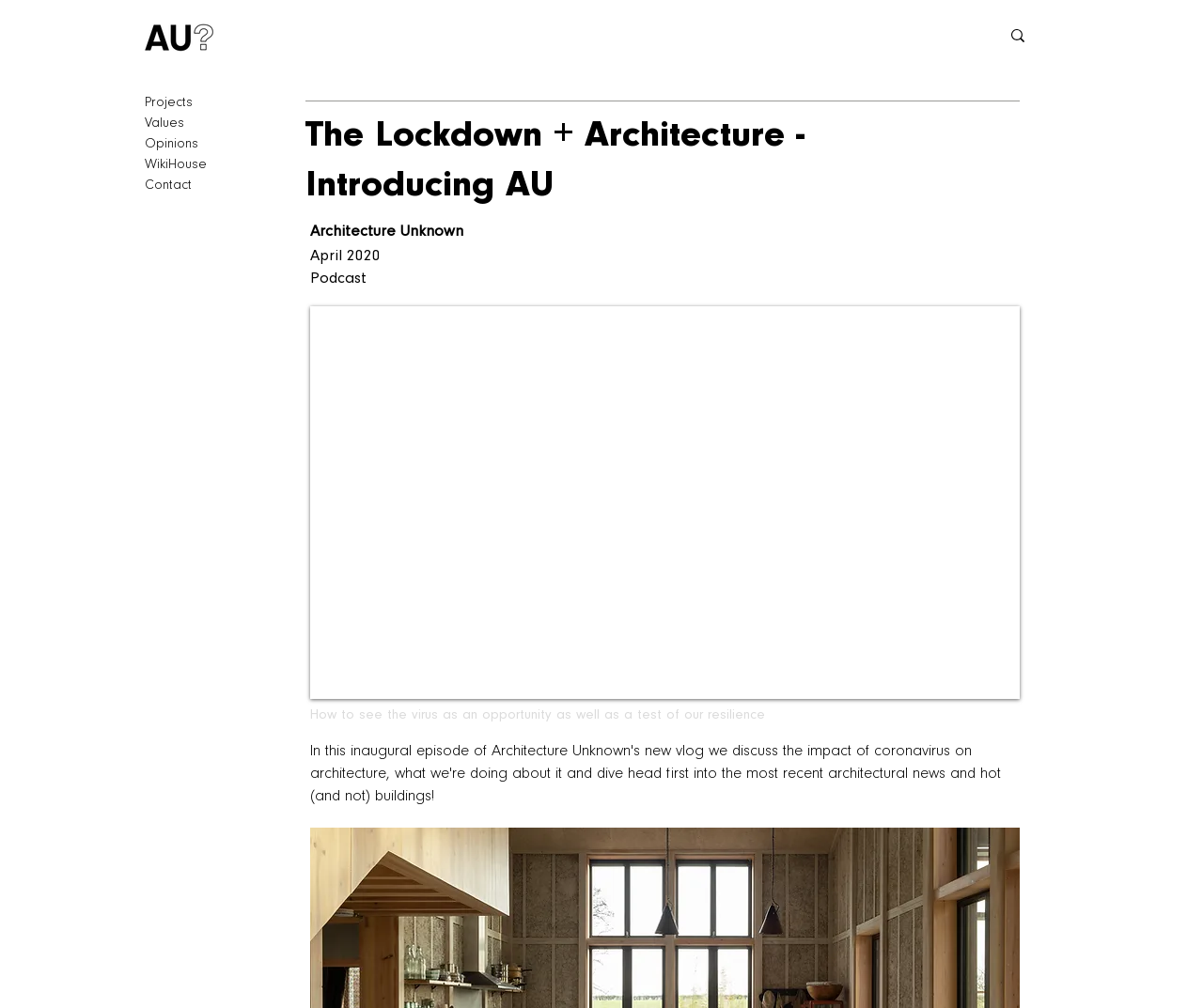What is the tone of the podcast?
Refer to the screenshot and deliver a thorough answer to the question presented.

The description of the podcast mentions 'How to see the virus as an opportunity as well as a test of our resilience', which suggests that the tone of the podcast is opportunistic, focusing on finding positive aspects in a challenging situation.